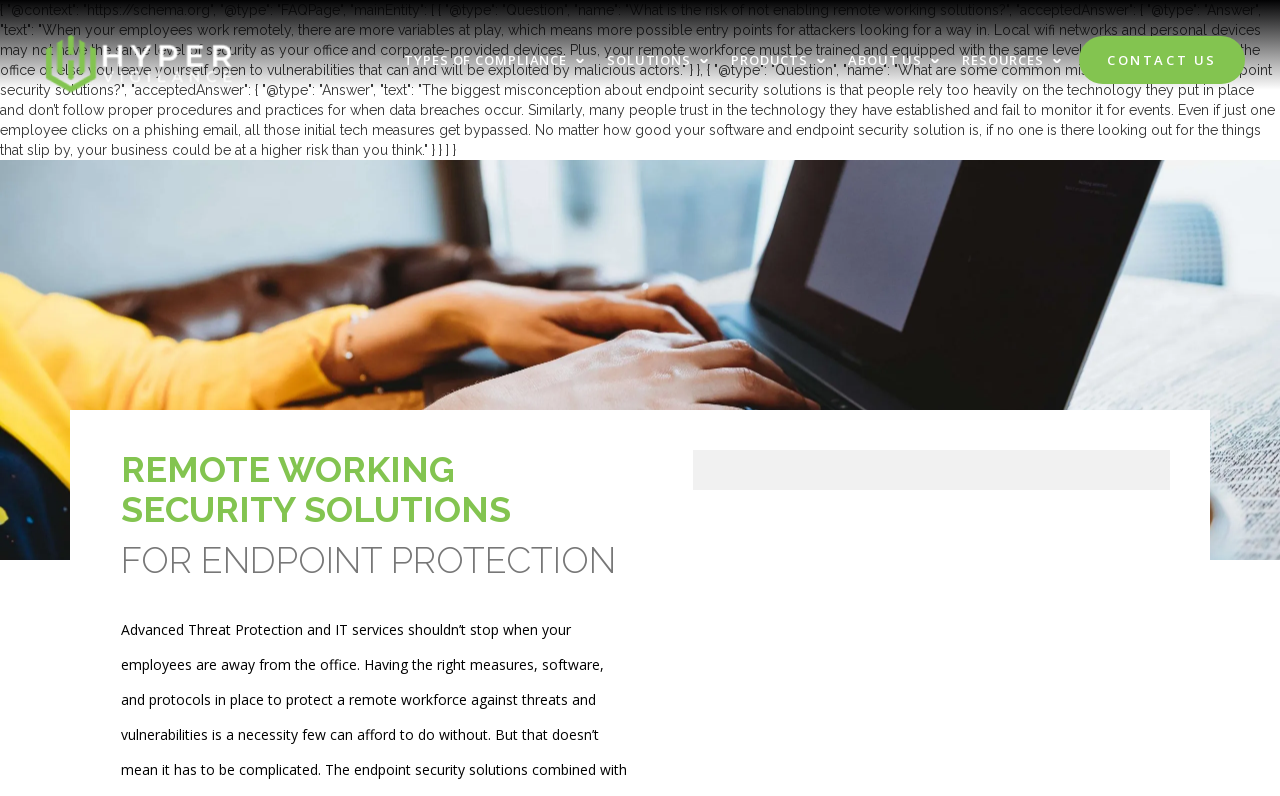Given the element description Products, predict the bounding box coordinates for the UI element in the webpage screenshot. The format should be (top-left x, top-left y, bottom-right x, bottom-right y), and the values should be between 0 and 1.

[0.555, 0.052, 0.647, 0.099]